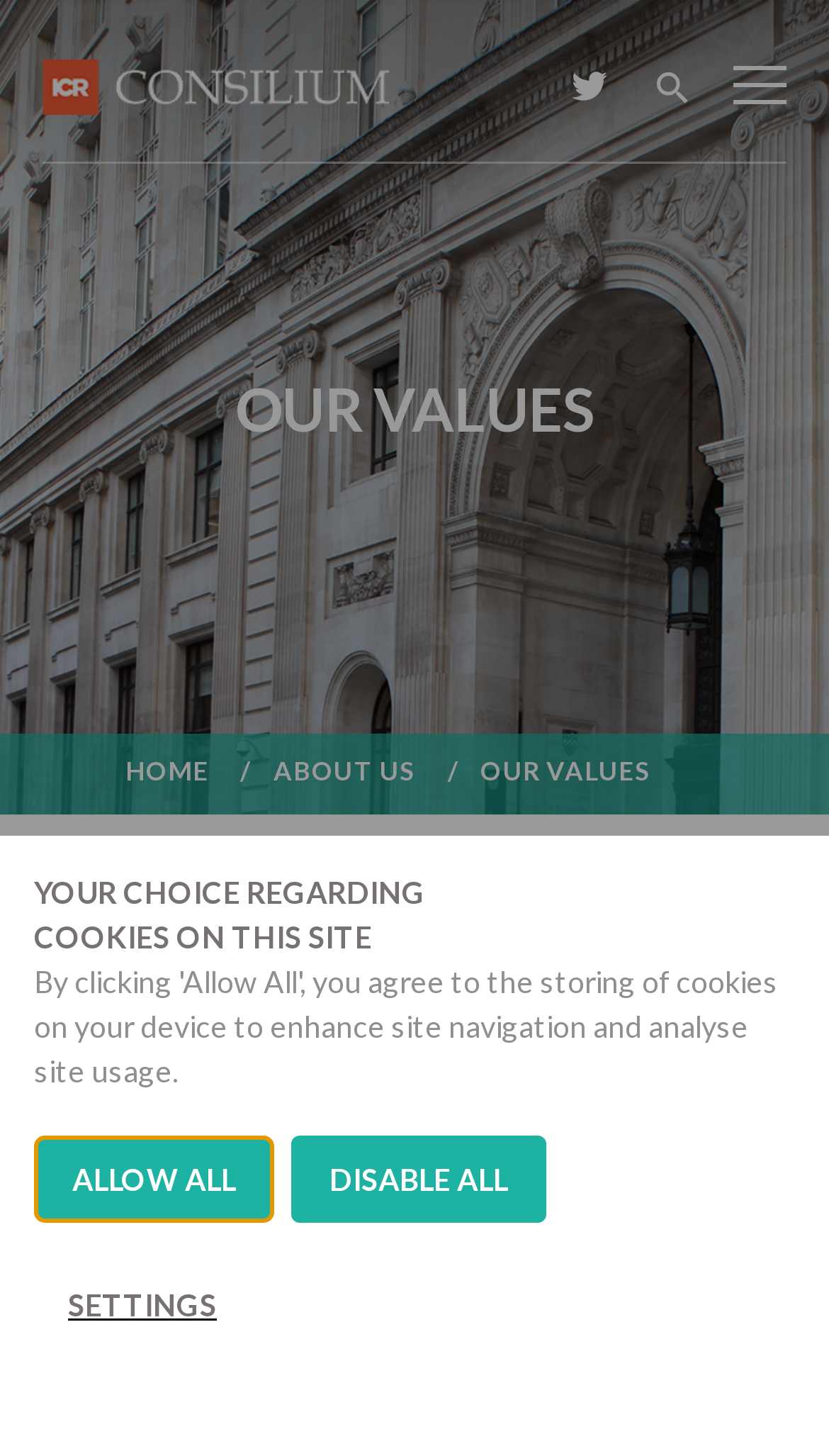Answer the question using only one word or a concise phrase: What is the core value of the company?

Commitment to patients